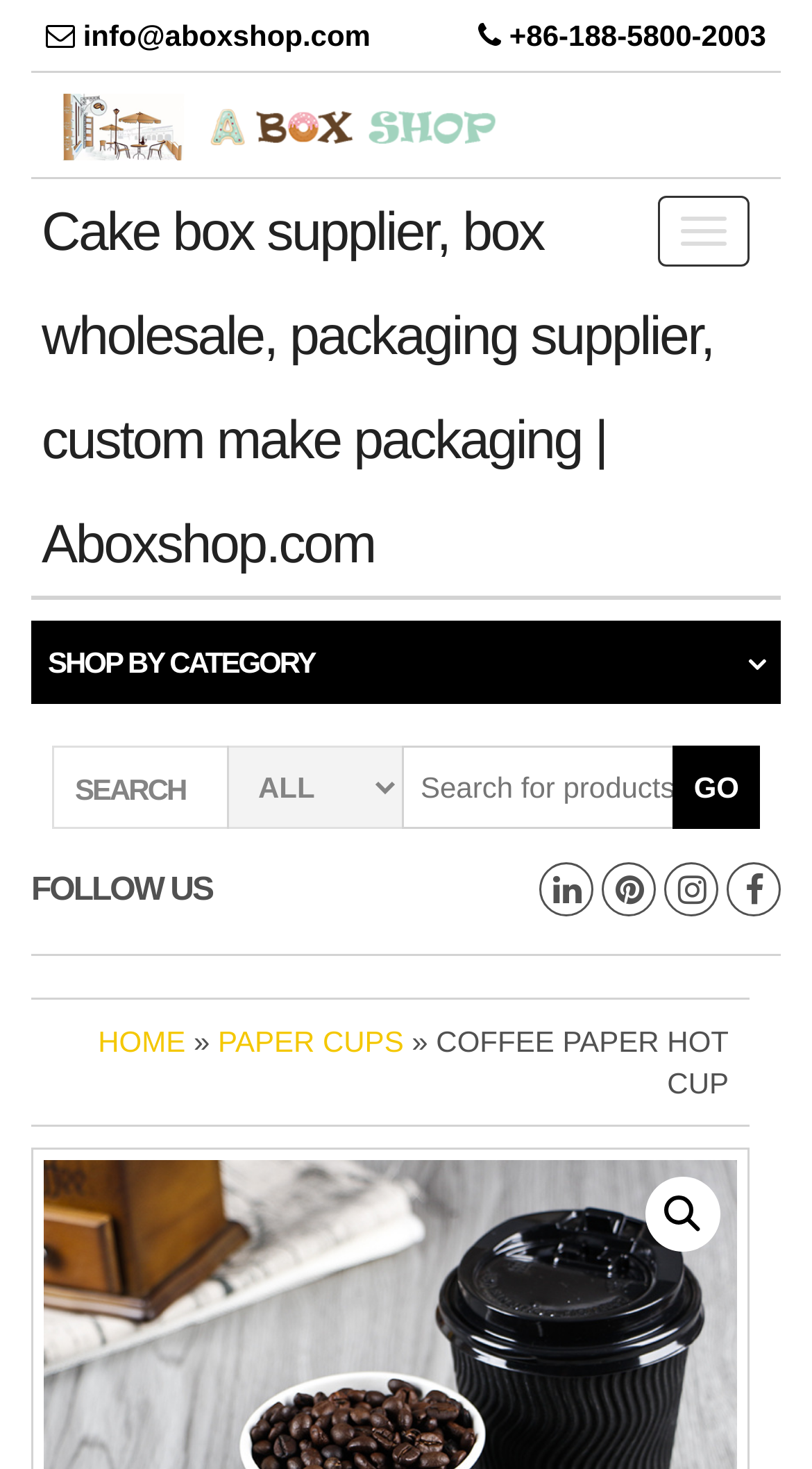Summarize the contents and layout of the webpage in detail.

The webpage is an e-commerce website that sells packaging supplies, specifically highlighting a 12 oz sleeveless bean print paper hot cup. 

At the top left corner, there is a contact information section with the email address "info@aboxshop.com" and a phone number "+86-188-5800-2003". 

Next to the contact information, there is a logo with a link to the website's homepage, accompanied by an image. 

On the top right corner, there is a navigation toggle button. 

Below the navigation toggle button, there is a large heading that spans almost the entire width of the page, with a link to the website's homepage. 

On the left side of the page, there is a "SHOP BY CATEGORY" link with an arrow icon. 

In the middle of the page, there is a search bar with a "SEARCH" label, a text input field, and a "GO" button. 

Below the search bar, there is a "FOLLOW US" label. 

At the bottom of the page, there is a navigation menu with links to "HOME", "PAPER CUPS", and "COFFEE PAPER HOT CUP", separated by arrow icons. There is also a magnifying glass icon link at the bottom right corner.